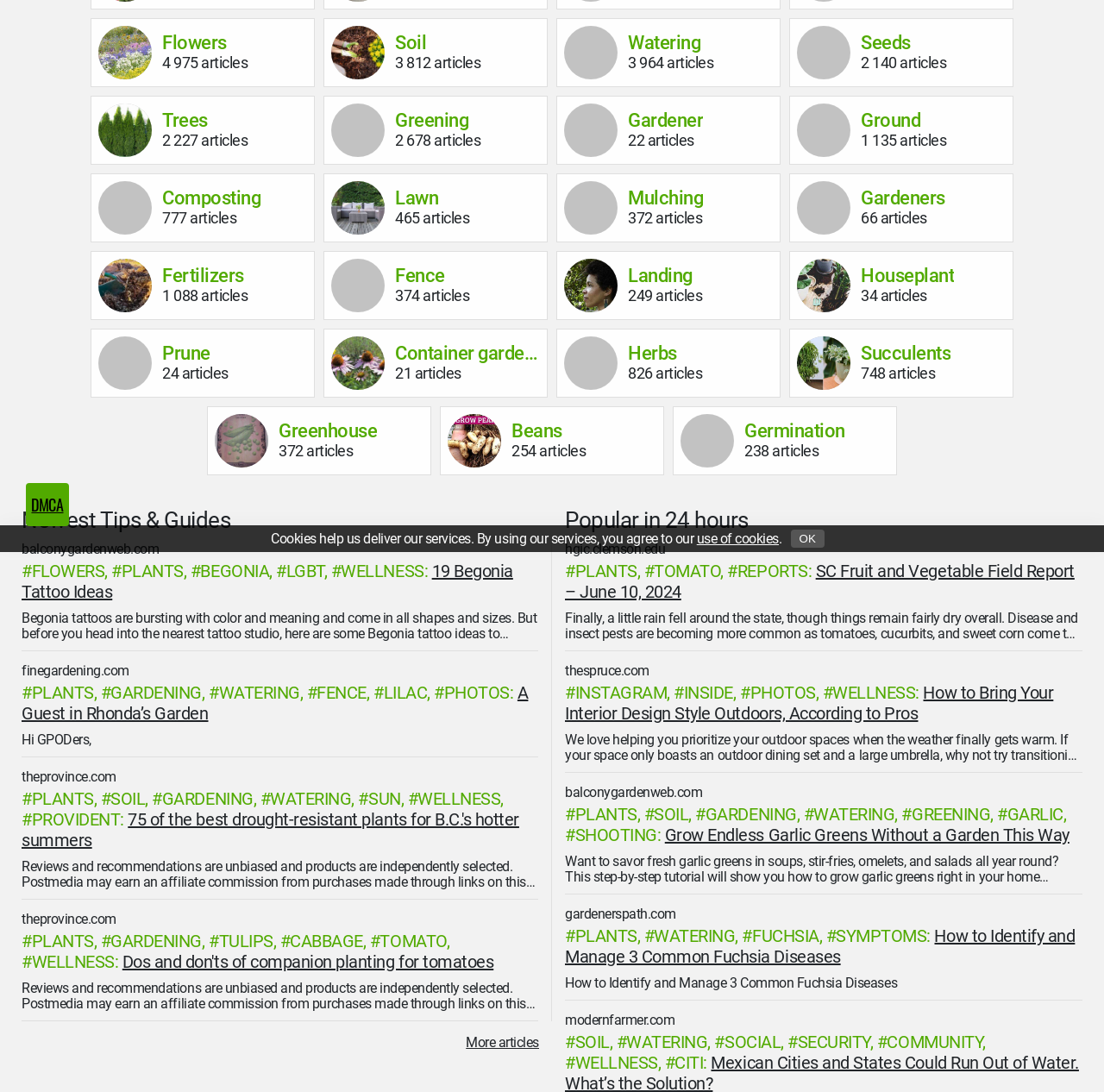Find the bounding box coordinates for the UI element that matches this description: "parent_node: Houseplant title="Houseplant latest articles"".

[0.722, 0.237, 0.78, 0.286]